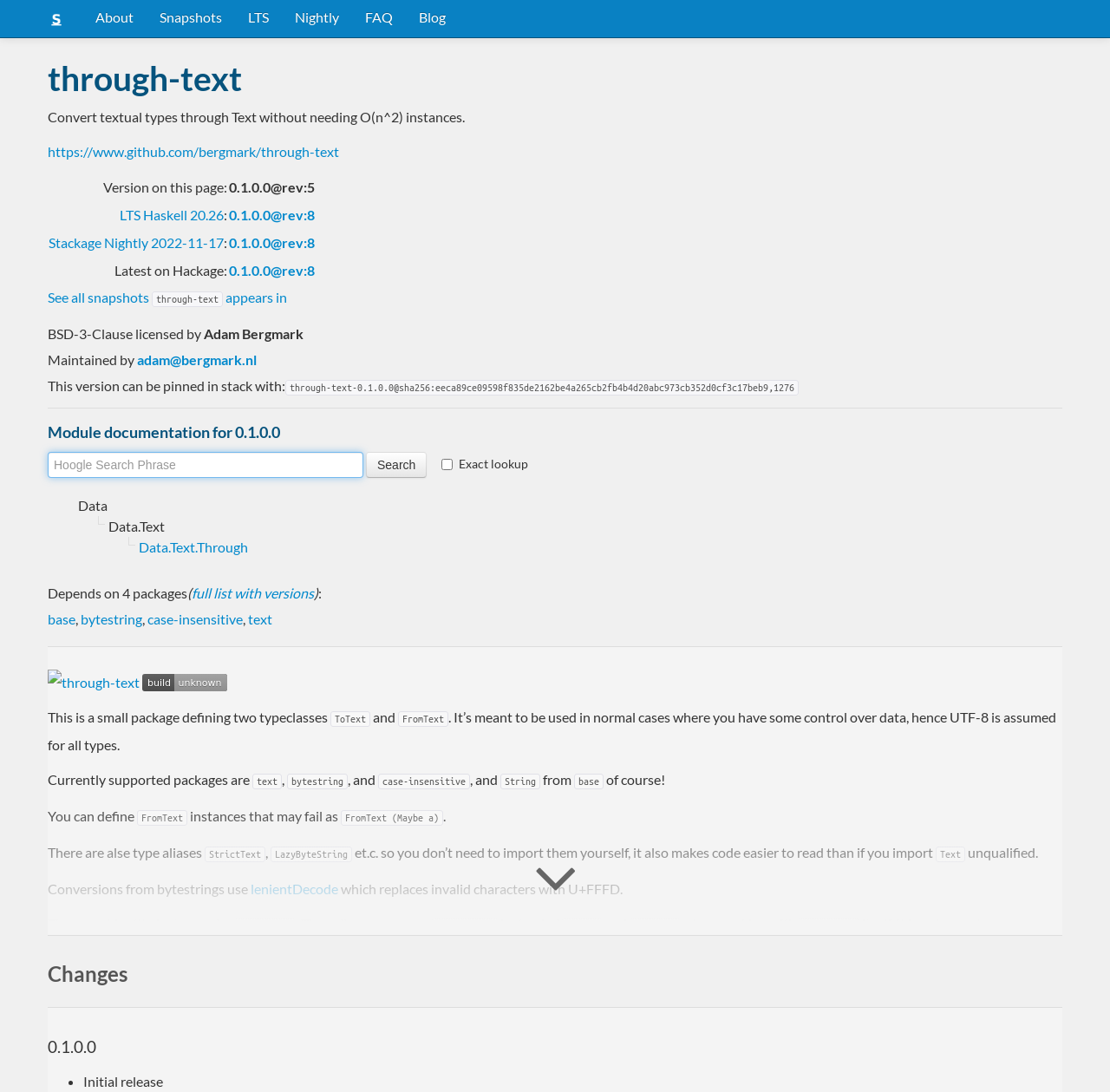Describe all significant elements and features of the webpage.

The webpage is about the "through-text" package on Stackage Server. At the top, there is a navigation bar with links to "About", "Snapshots", "LTS", "Nightly", "FAQ", and "Blog". Below the navigation bar, there is a heading "through-text" followed by a brief description of the package, which is a small package defining two typeclasses, ToText and FromText, for converting textual types without needing O(n^2) instances.

On the left side, there is a table with three rows, each containing information about a specific version of the package, including the version number, LTS Haskell version, and Stackage Nightly version. Each version number is a link.

Below the table, there is a link to "See all snapshots through-text appears in" and a statement indicating that the package is BSD-3-Clause licensed by Adam Bergmark. The maintainer's email address is also provided.

Further down, there is a section for module documentation, with a search box and a button to search for specific identifiers. There is also an option to perform an exact lookup. Below the search box, there are links to different modules, including "Data" and "Data.Text.Through".

The webpage also lists the packages that "through-text" depends on, including "base", "bytestring", "case-insensitive", and "text". Each package is a link. Additionally, there is a link to the build status of the package.

At the bottom of the webpage, there is a description of the package's functionality, including its support for different packages and its assumption of UTF-8 encoding. There is also information on how to define custom instances of the FromText typeclass.